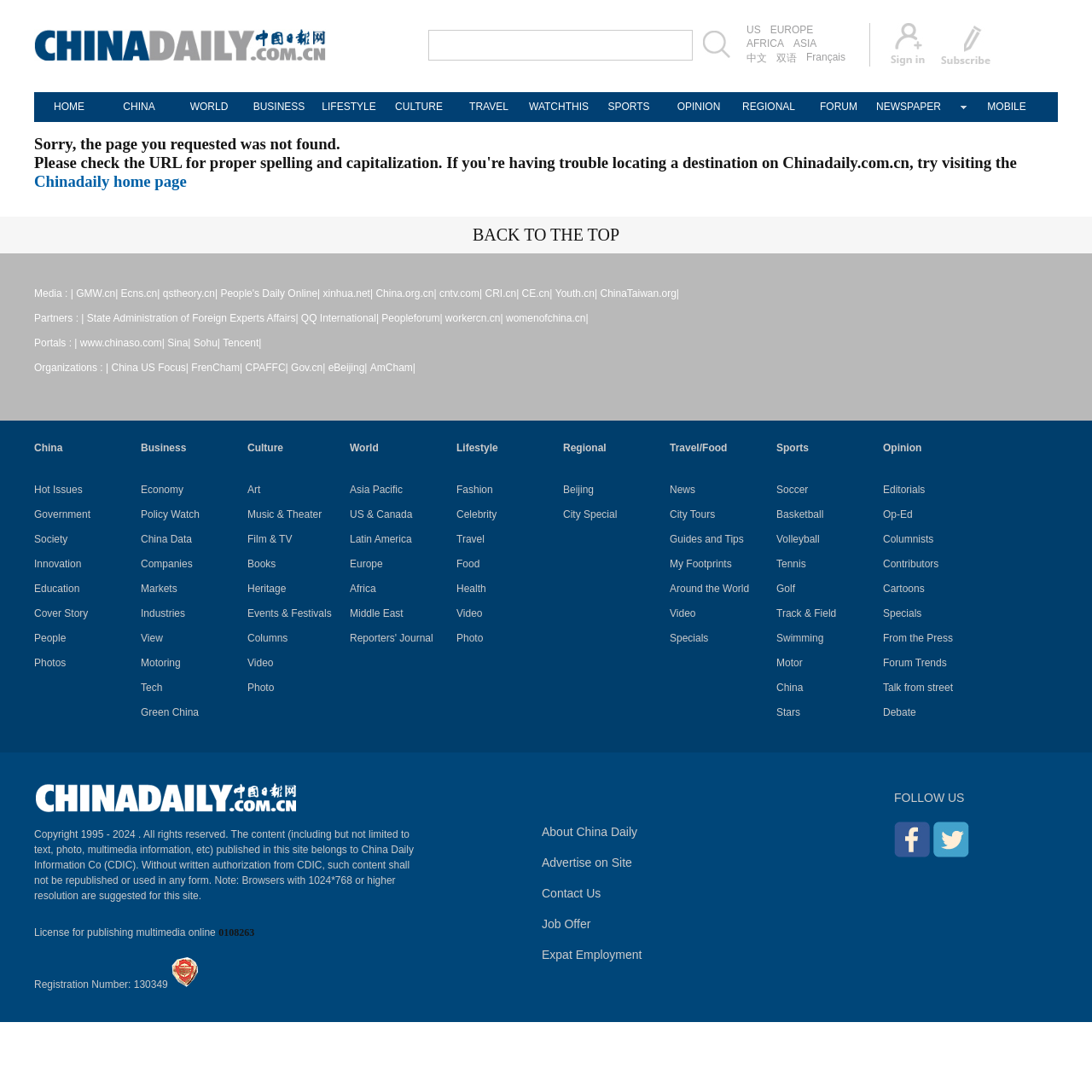Find and provide the bounding box coordinates for the UI element described with: "Job Offer".

[0.496, 0.84, 0.541, 0.852]